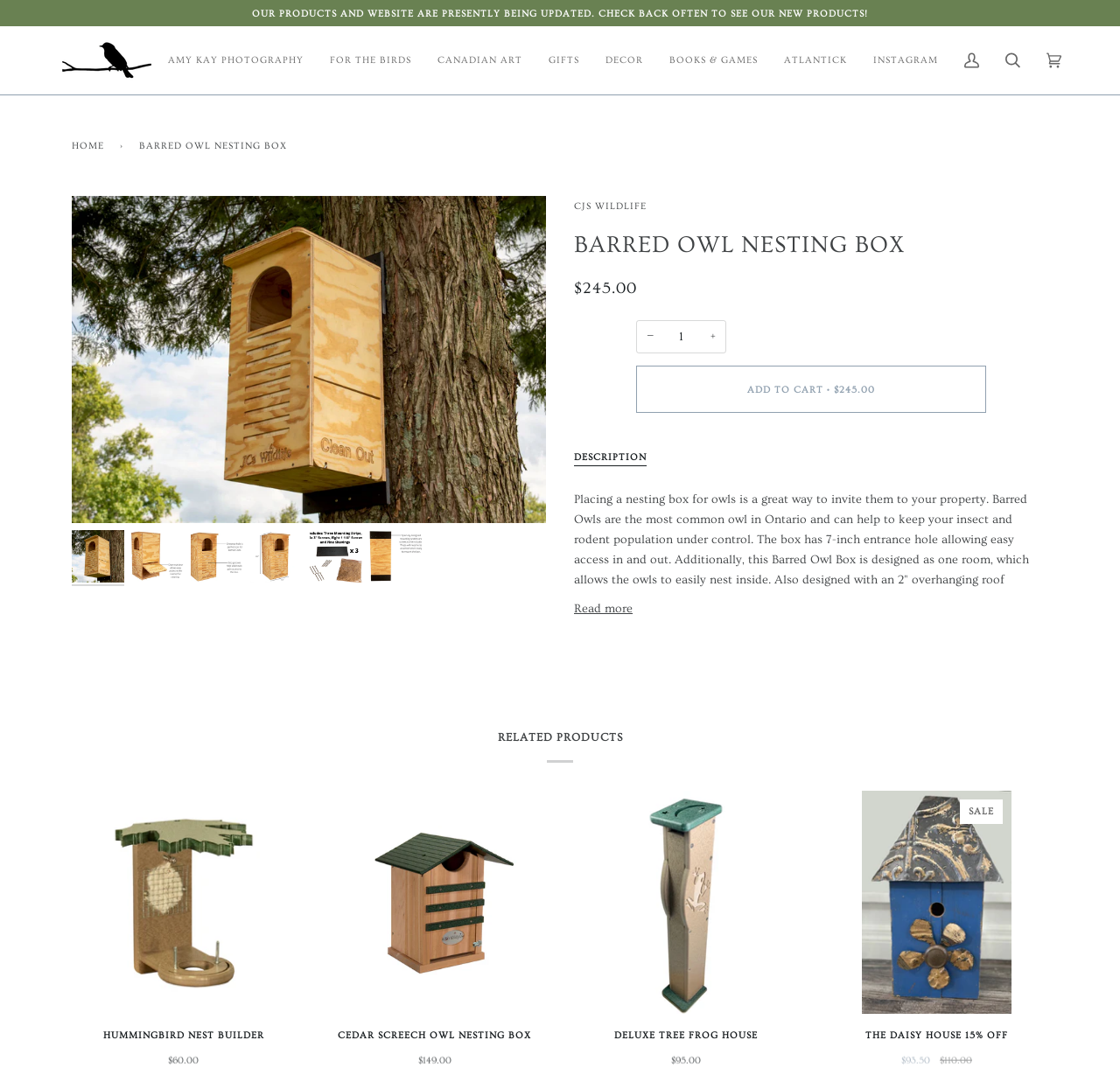Explain the features and main sections of the webpage comprehensively.

This webpage is about a Barred Owl Nesting Box, a product sold by The Tweet Boutique & Gallery. At the top of the page, there is a notification that the website is being updated, and users are encouraged to check back often for new products. Below this notification, there is a menu bar with links to various categories, including Amy Kay Photography, For the Birds, Canadian Art, Gifts, Decor, Books & Games, and Atlantick. 

On the left side of the page, there is a navigation menu with breadcrumbs, showing the current page's location within the website's hierarchy. The main content of the page is dedicated to the Barred Owl Nesting Box product, featuring a large image of the product and a brief description. The description explains that placing a nesting box for owls can help control insect and rodent populations, and that this particular box has a 7-inch entrance hole and is designed as a one-room nesting space.

Below the product description, there are buttons to add the product to the cart, and a link to read more about the product. The page also features a section titled "RELATED PRODUCTS", which showcases four other products, including a Hummingbird Nest Builder, a Cedar Screech Owl Nesting Box, a Deluxe Tree Frog House, and The Daisy House. Each related product has an image and a link to its product page, along with its price.